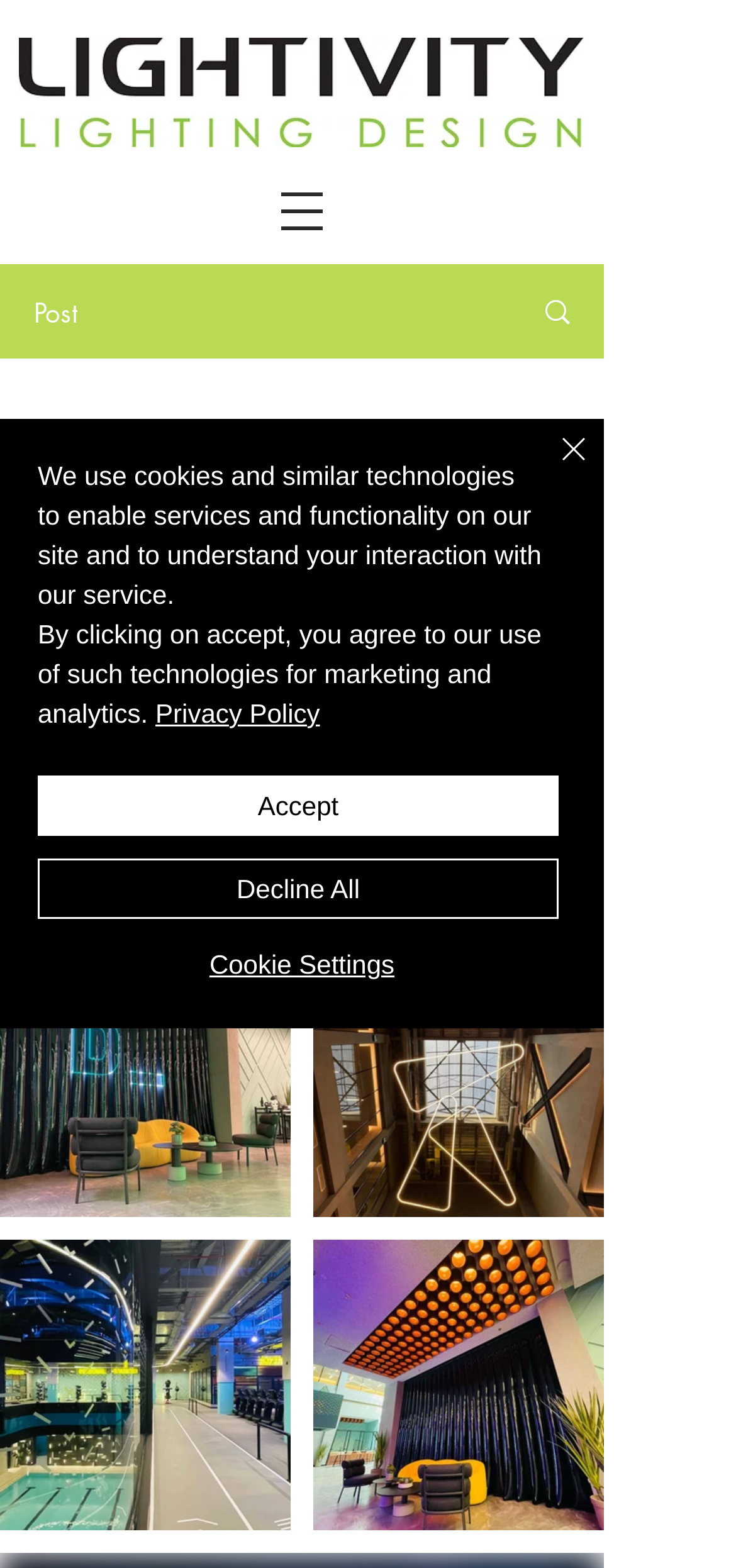Please identify the bounding box coordinates of the area that needs to be clicked to follow this instruction: "Open navigation menu".

[0.336, 0.105, 0.482, 0.165]